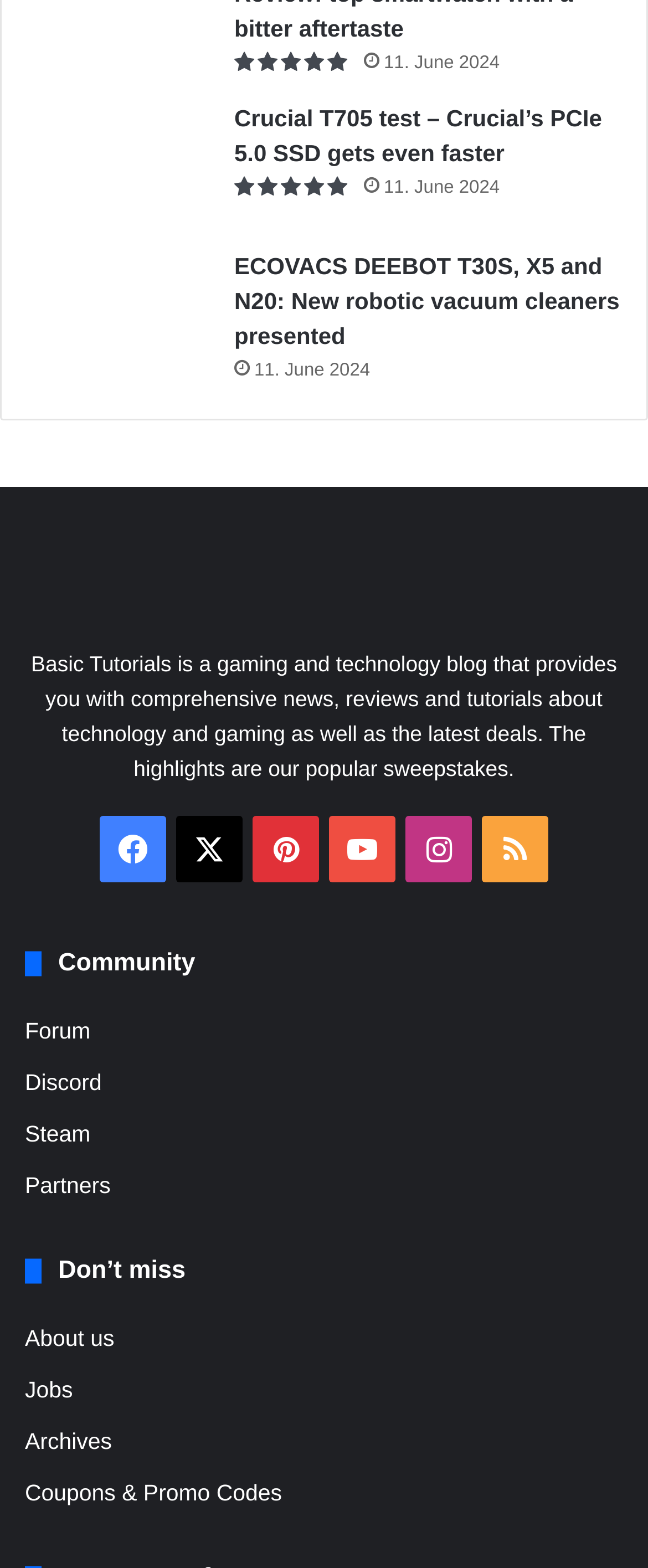Provide your answer in one word or a succinct phrase for the question: 
What is the category of the article 'ECOVACS DEEBOT T30S, X5 and N20: New robotic vacuum cleaners presented'?

Technology